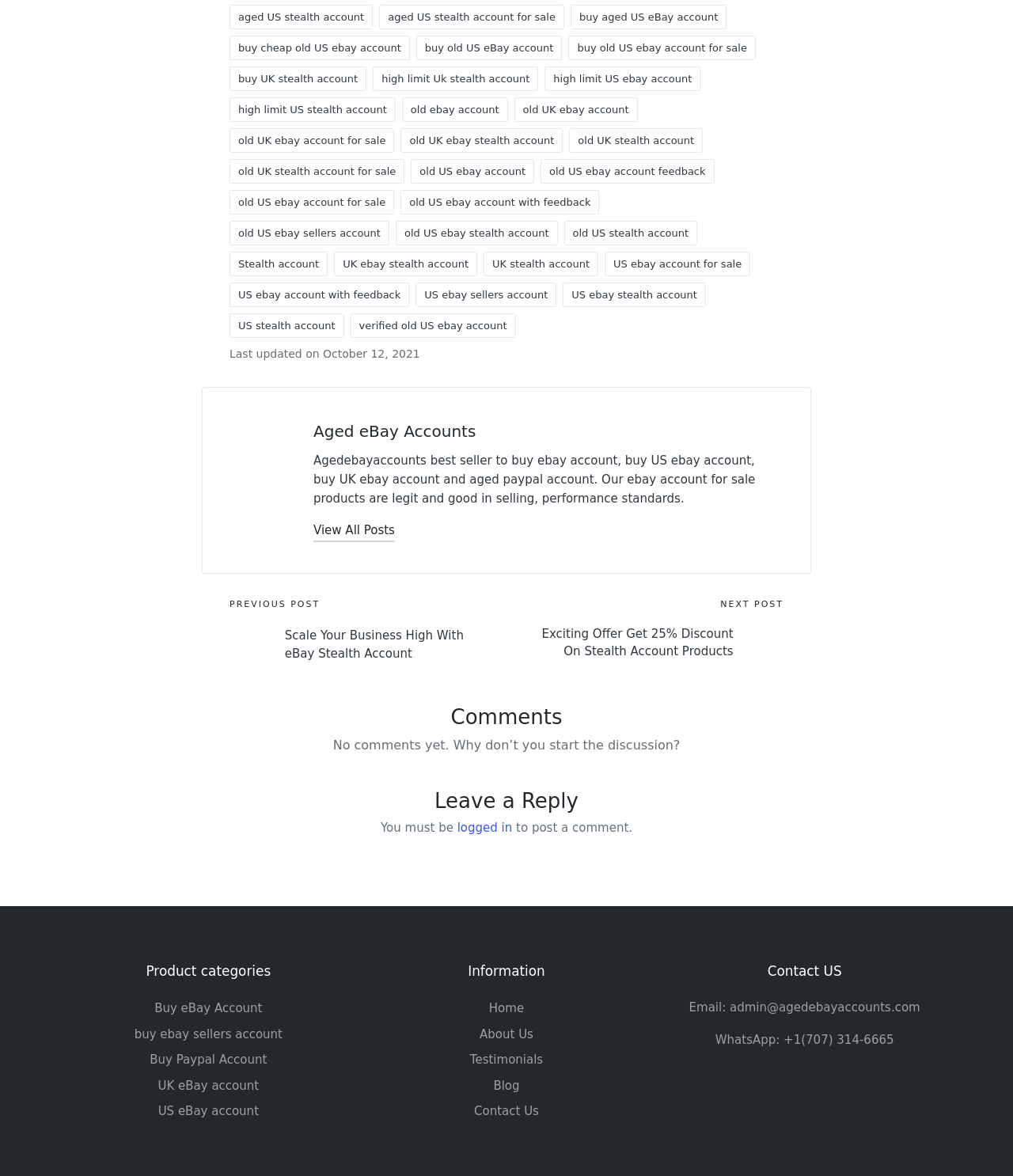How can I contact the website administrator?
Please give a detailed and thorough answer to the question, covering all relevant points.

The contact information section at the bottom of the webpage provides an email address and a WhatsApp number that can be used to contact the website administrator.